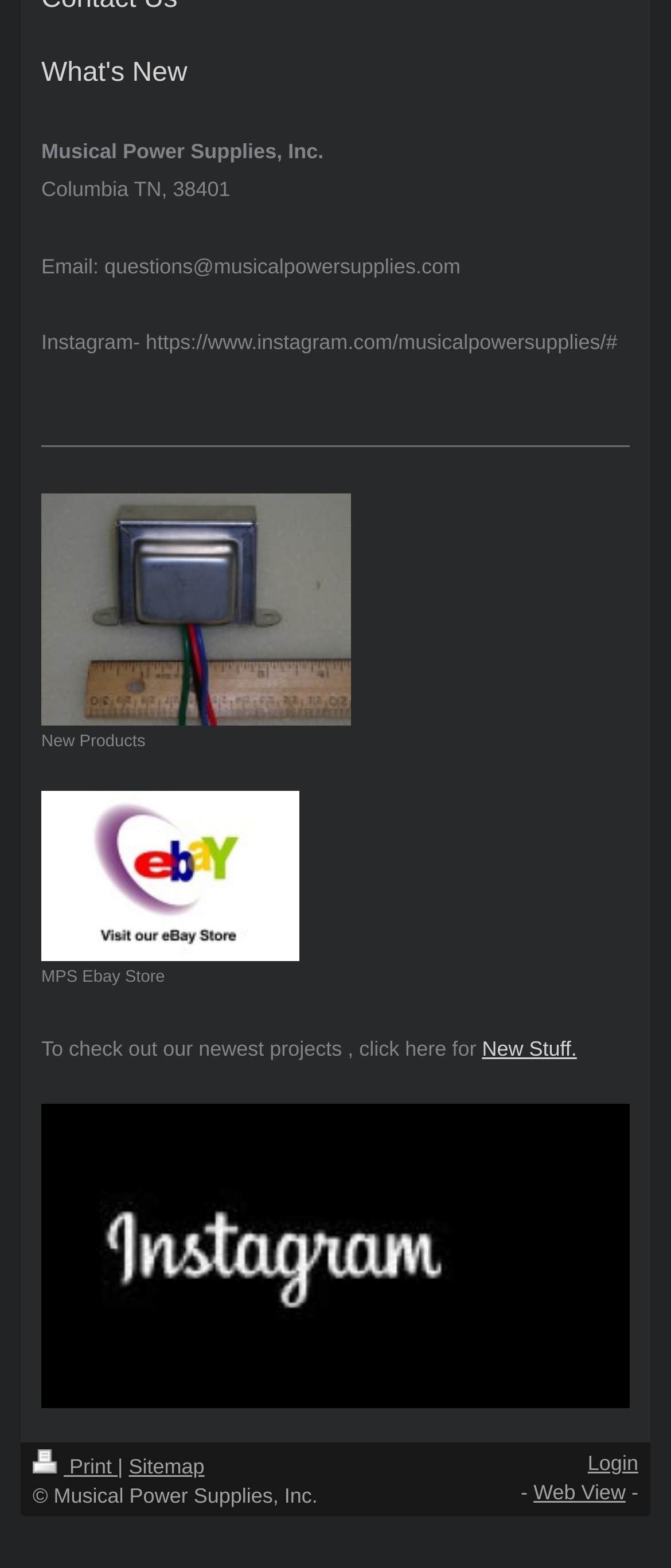For the following element description, predict the bounding box coordinates in the format (top-left x, top-left y, bottom-right x, bottom-right y). All values should be floating point numbers between 0 and 1. Description: klagarde@cityofpensacola.com

None